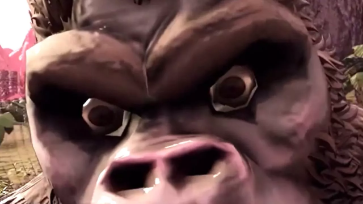What is the theme of the video game?
Please use the image to deliver a detailed and complete answer.

The theme of the video game is Skull Island: Rise of Kong, which is referenced in the accompanying article about gaming performance and player expectations, and is evident from the stylized gorilla's face in the image.